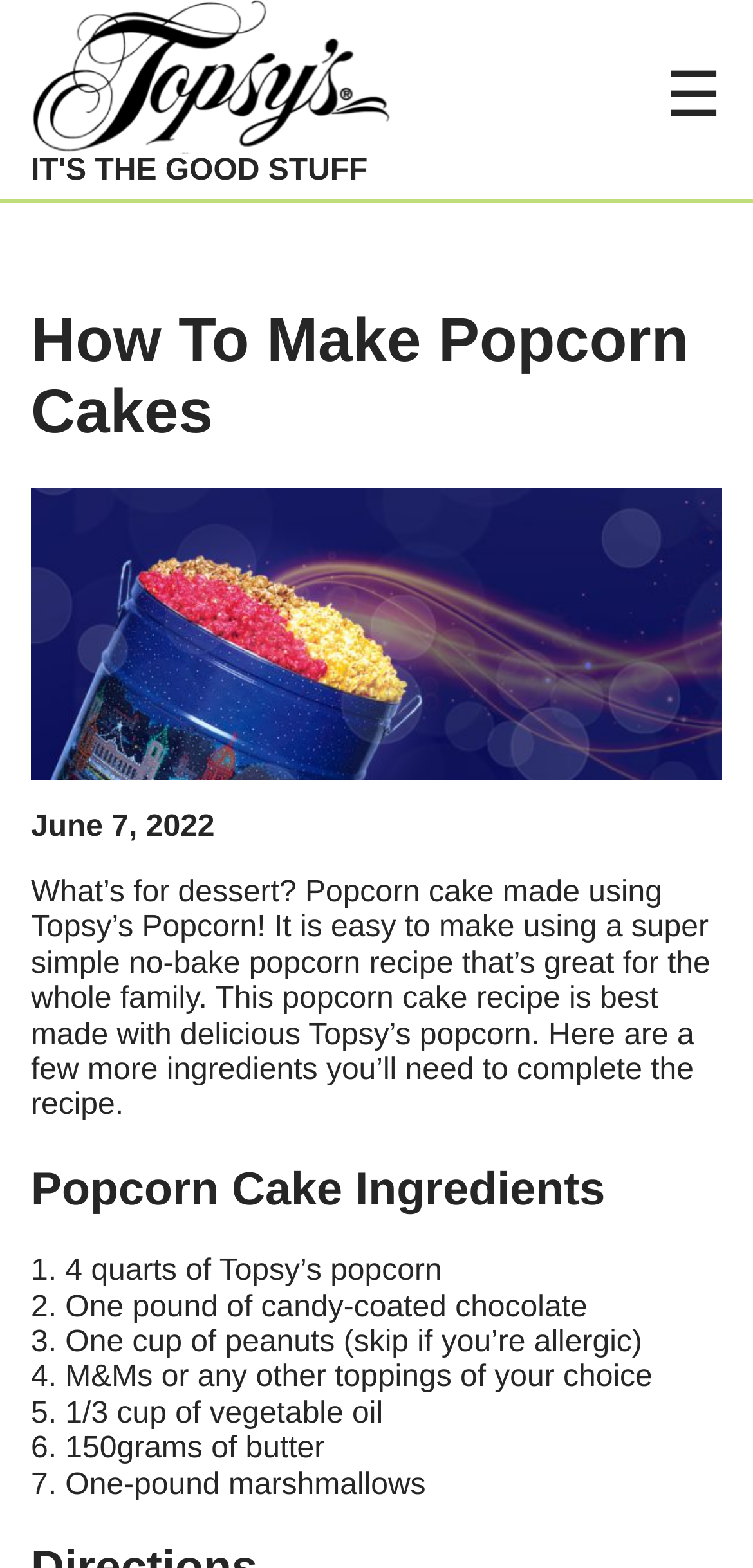Based on what you see in the screenshot, provide a thorough answer to this question: How many ingredients are needed for the popcorn cake recipe?

I counted the number of static text elements that list the ingredients needed for the recipe, starting from '1. 4 quarts of Topsy’s popcorn' to '7. One-pound marshmallows', and found that there are 7 ingredients in total.